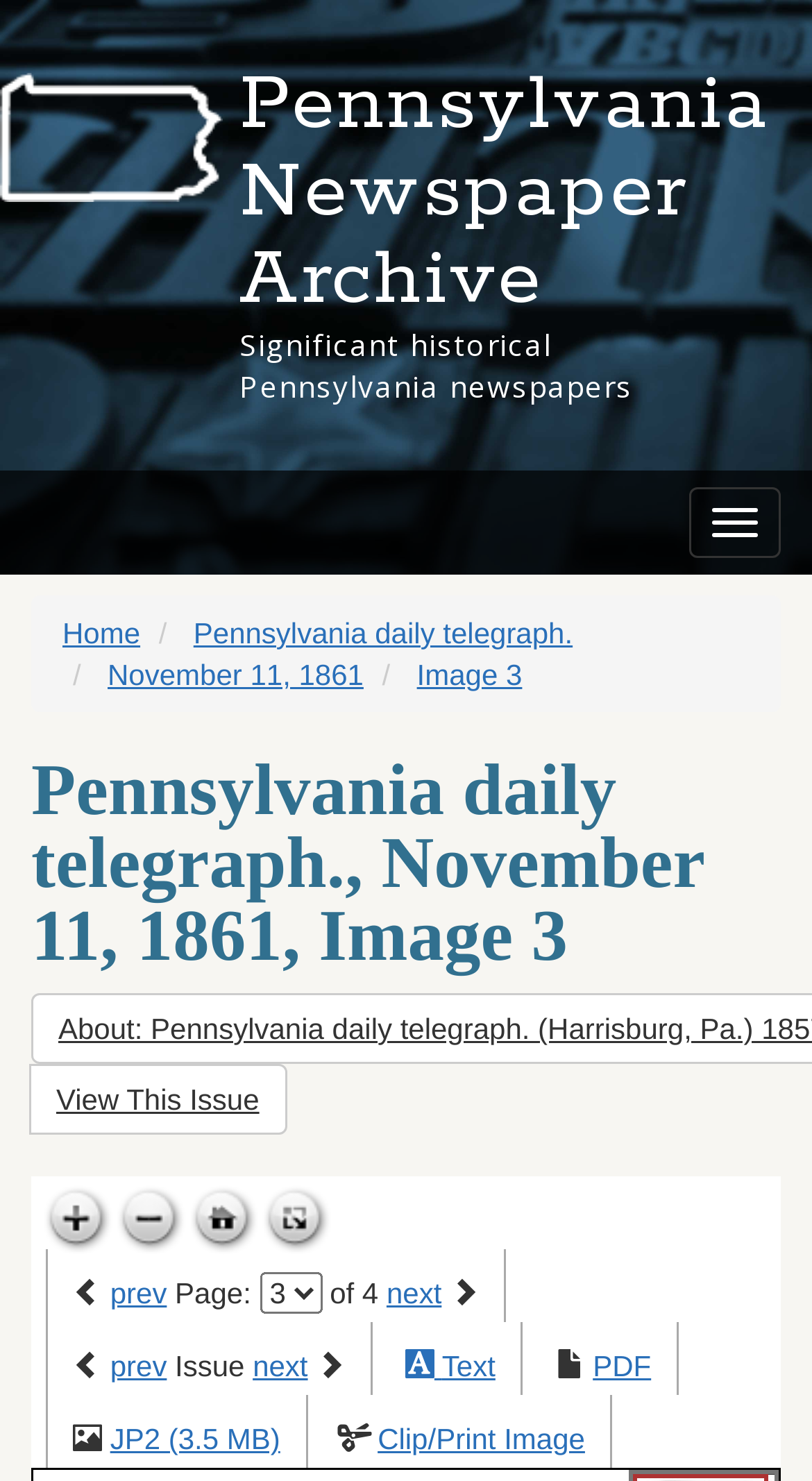Find the bounding box coordinates of the clickable area that will achieve the following instruction: "View this issue".

[0.036, 0.718, 0.353, 0.766]